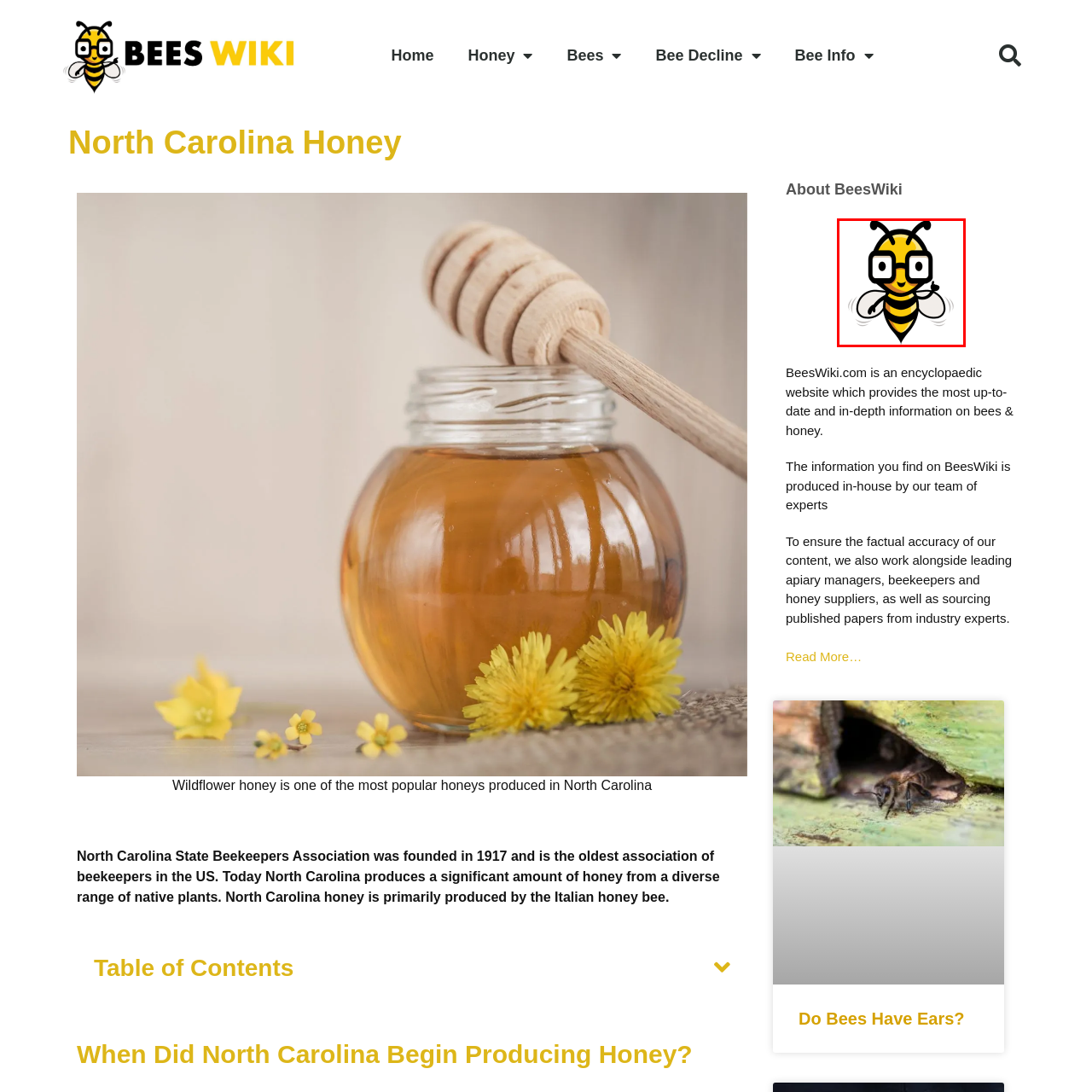Detail the features and components of the image inside the red outline.

This image features a cheerful cartoon bee character wearing oversized glasses, exuding a friendly and knowledgeable vibe. With its bright yellow and black stripes, the bee stands out, showcasing large eyes and a playful smile as it gestures with one wing, adding to its engaging demeanor. The illustration embodies a whimsical yet educational tone, aligning with the content of the webpage, which offers in-depth information about honey, bees, and their ecological importance. This friendly mascot serves to draw readers into the fascinating world of bees and honey production, particularly related to North Carolina.